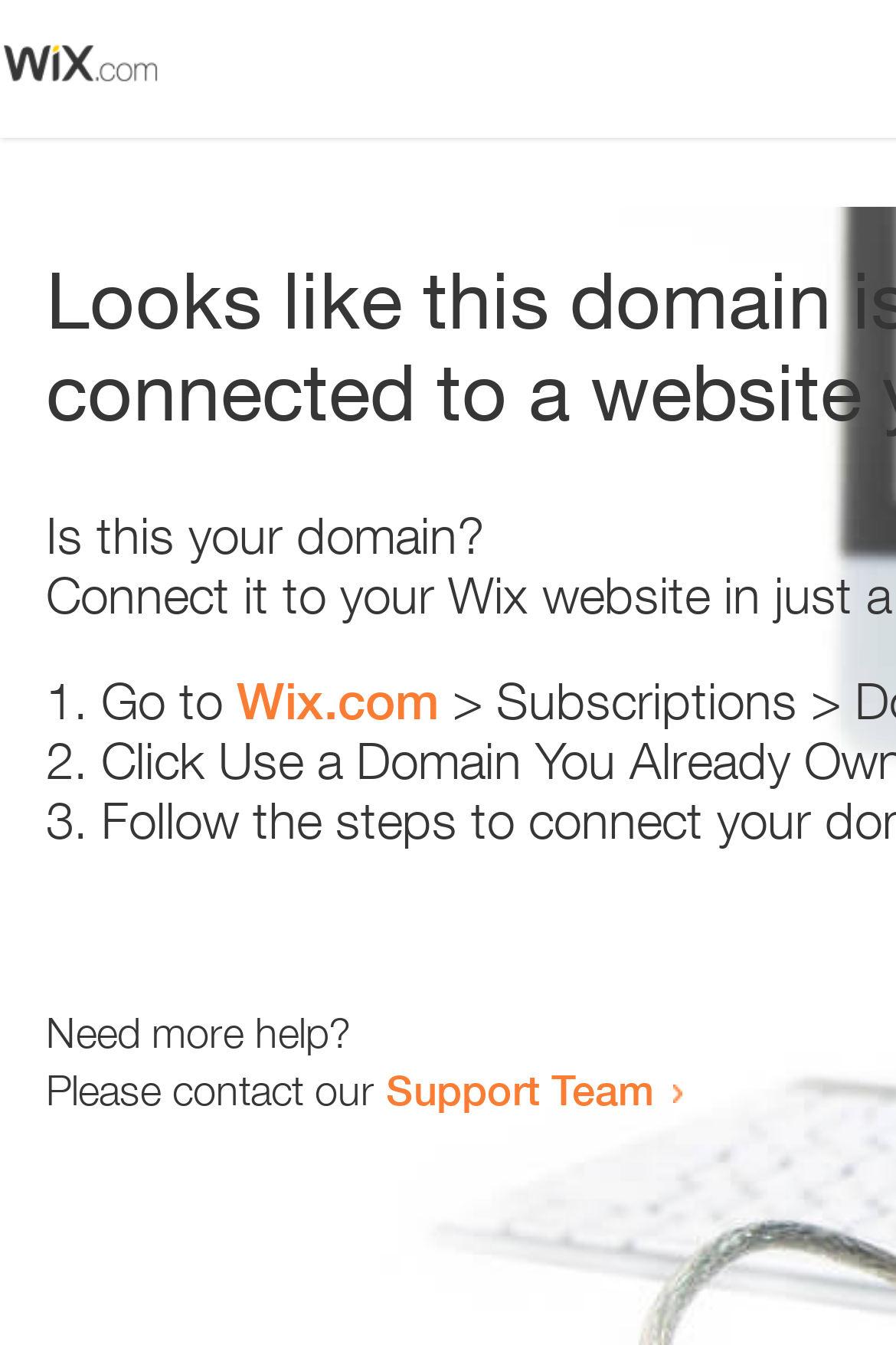Answer the question below using just one word or a short phrase: 
How many steps are provided to resolve the issue?

3